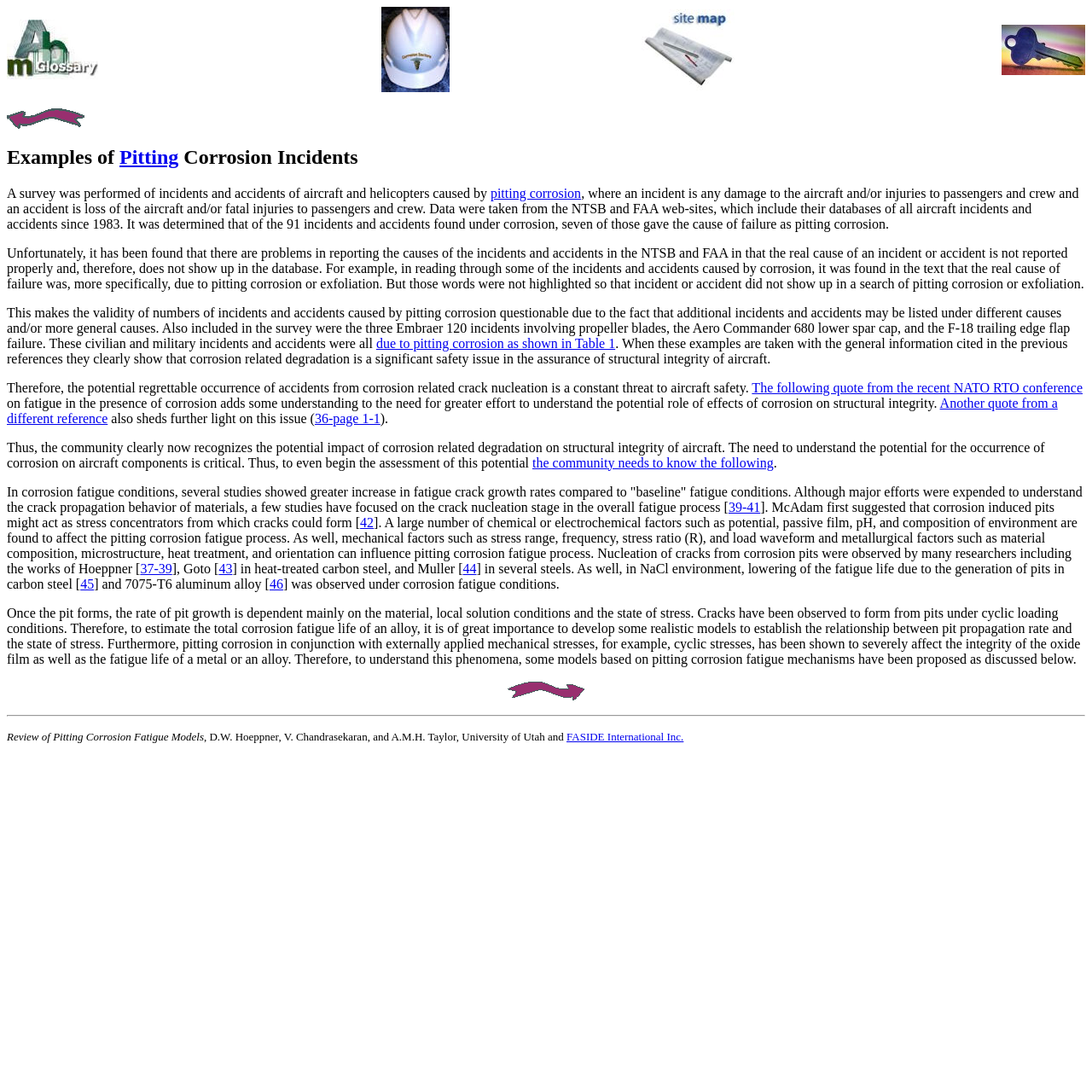What is the effect of pitting corrosion on fatigue life of metals?
Answer the question using a single word or phrase, according to the image.

Reduces fatigue life